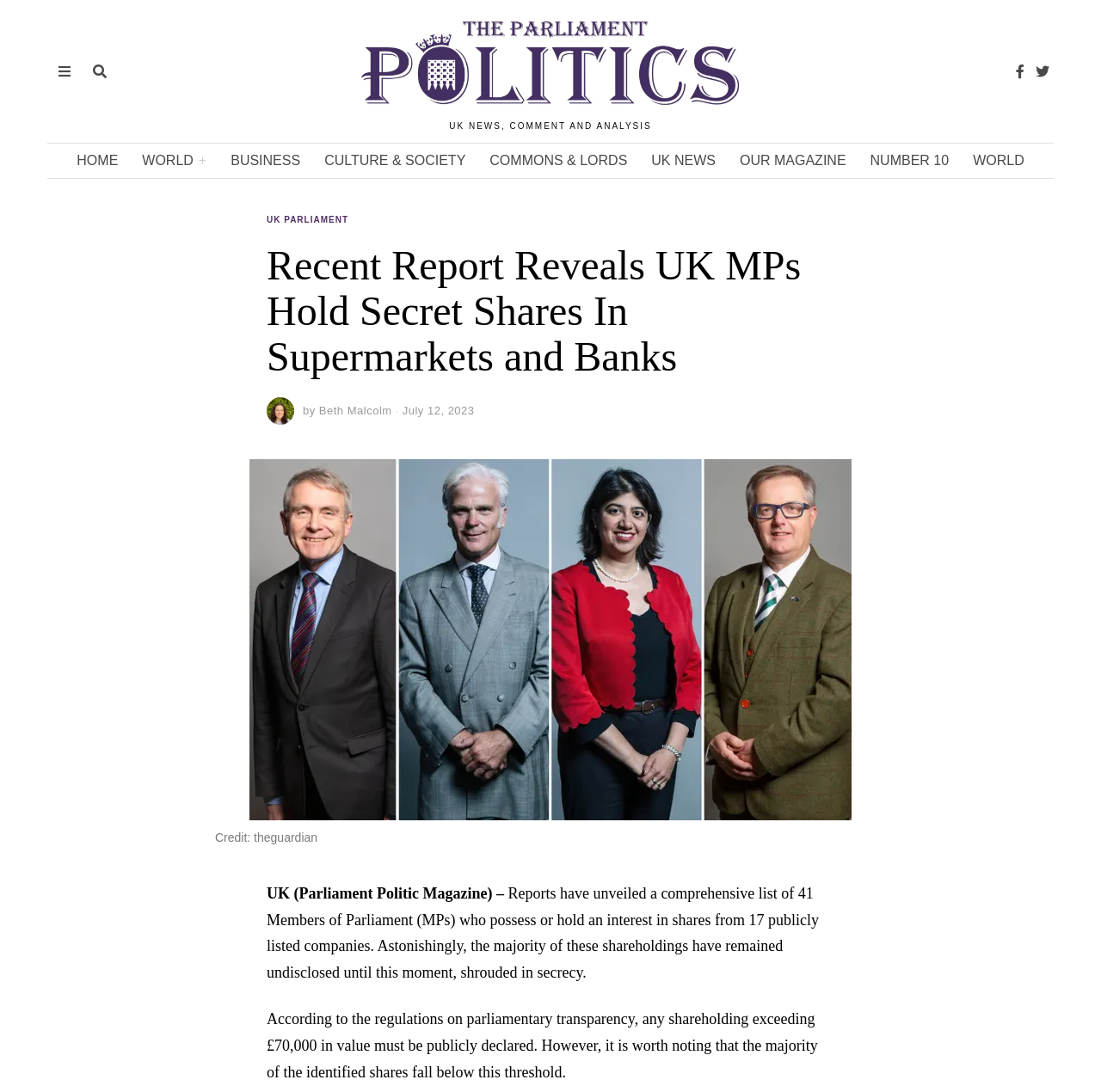Please provide a detailed answer to the question below by examining the image:
What is the date of the article?

I found the answer by looking at the text 'July 12, 2023' which is a part of the article's metadata.